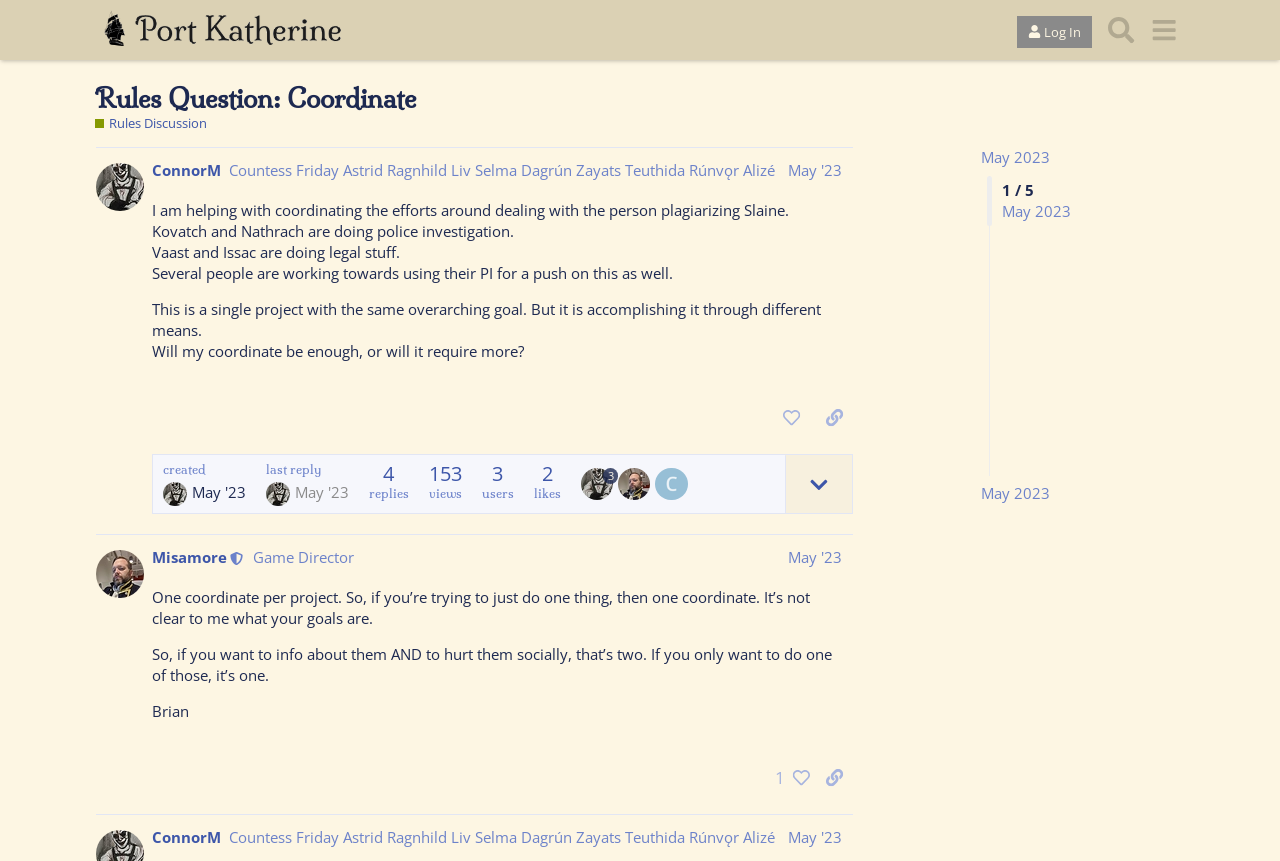What is the name of the forum?
Deliver a detailed and extensive answer to the question.

The name of the forum can be found in the top-left corner of the webpage, where it says 'Port Katherine Forums' in a link format.